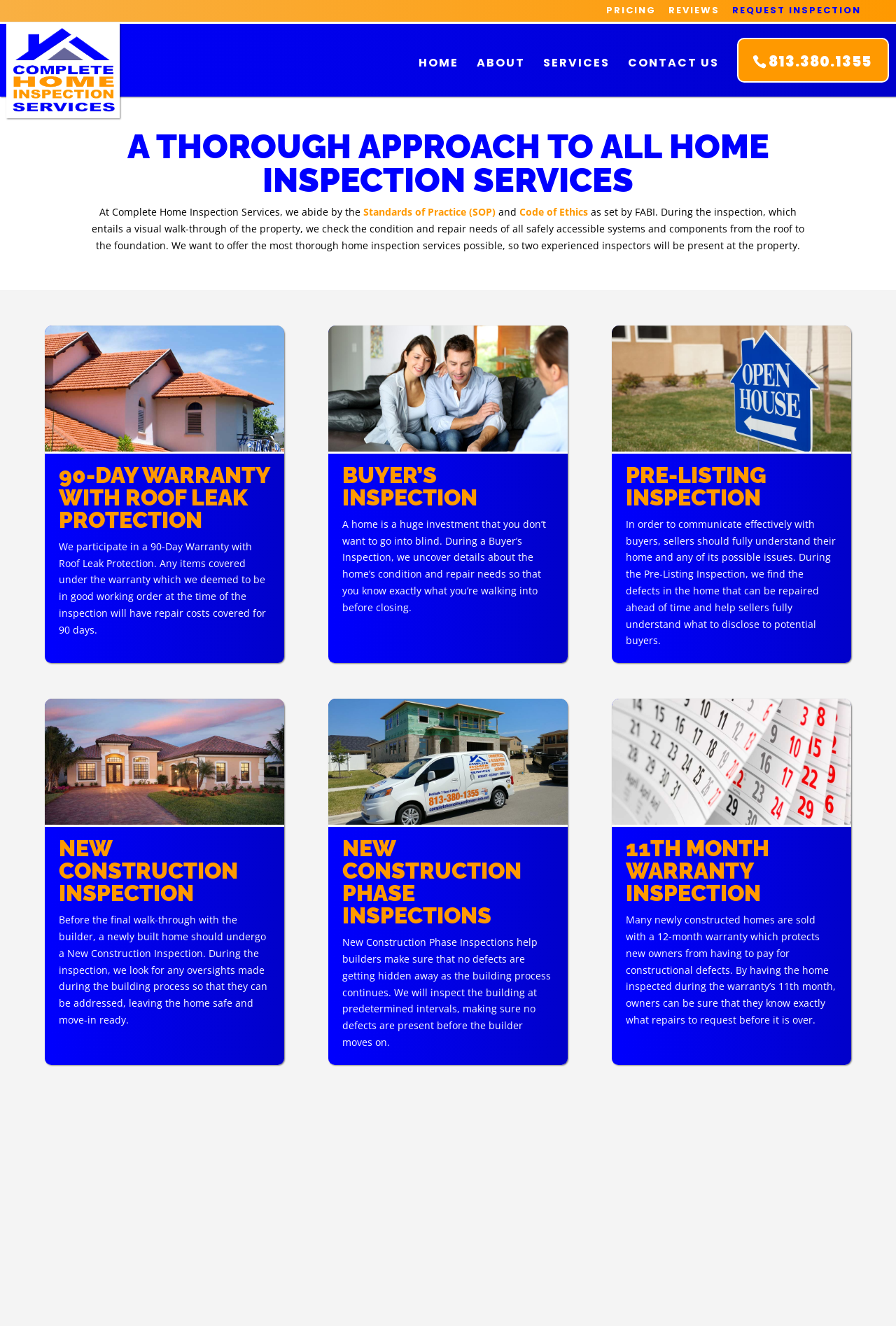What is the benefit of a 90-Day Warranty with Roof Leak Protection?
Using the visual information from the image, give a one-word or short-phrase answer.

Repair costs covered for 90 days